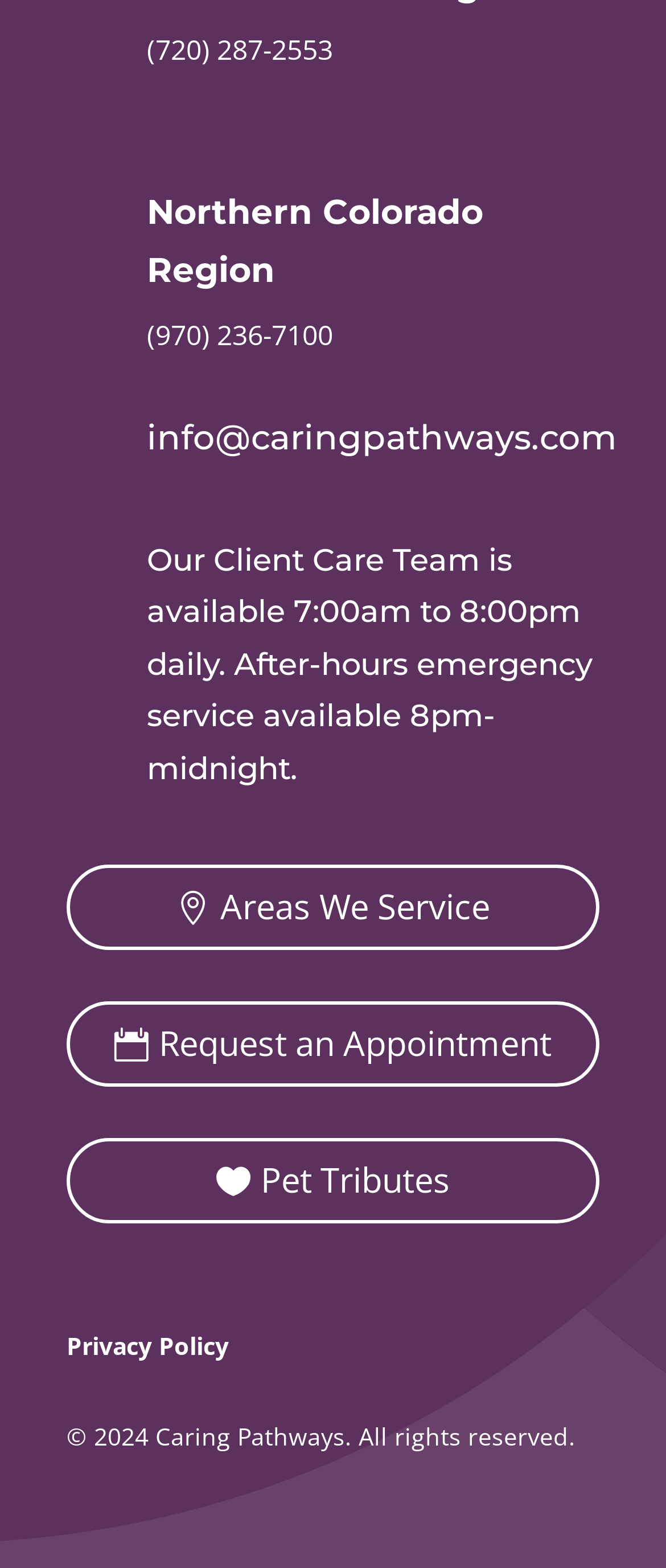Provide a brief response in the form of a single word or phrase:
What is the email address for client care team?

info@caringpathways.com